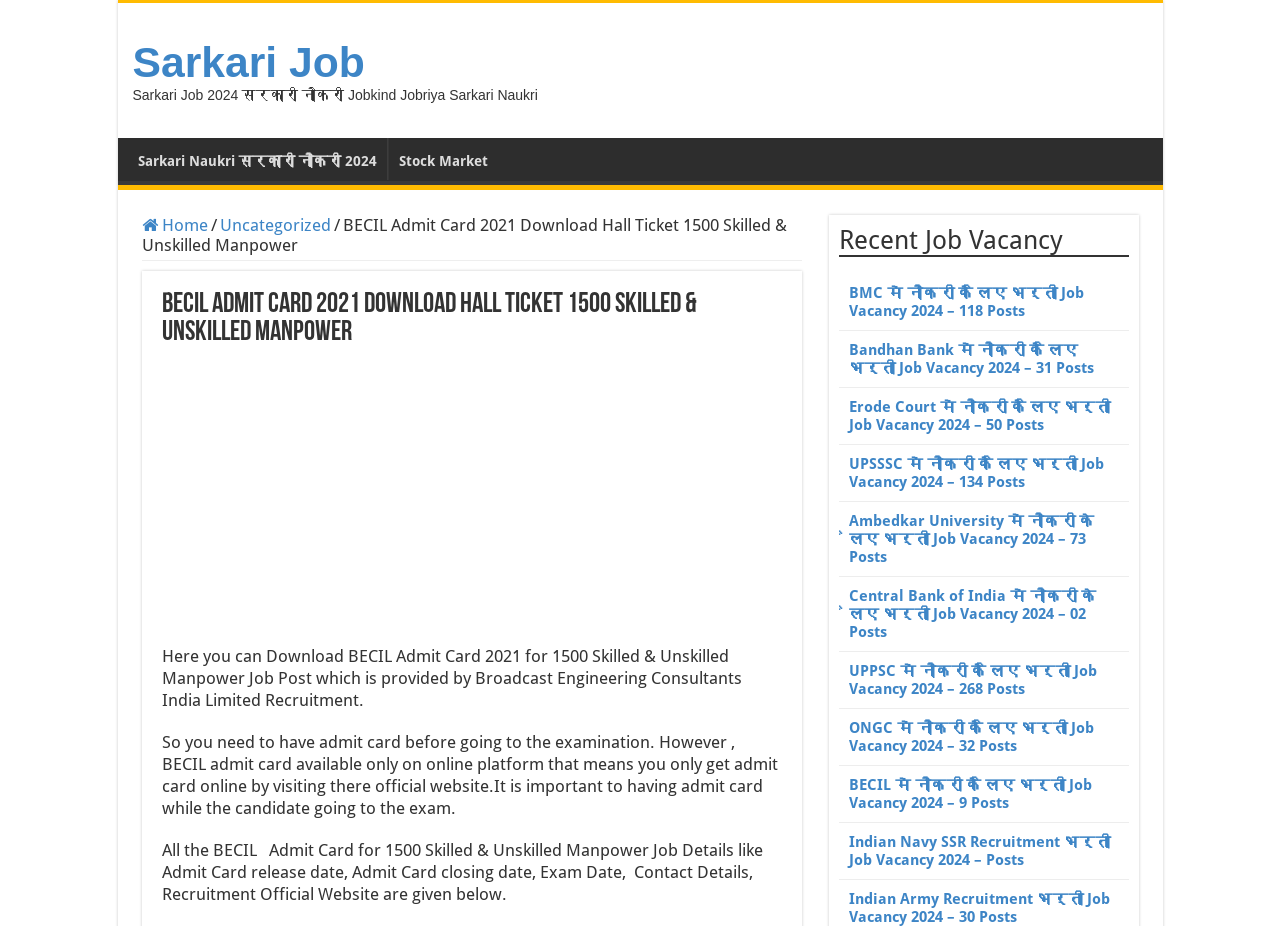Create a detailed description of the webpage's content and layout.

The webpage is about BECIL Admit Card 2021 for 1500 Skilled & Unskilled Manpower Job Post. At the top, there is a heading that reads "Sarkari Job Sarkari Job 2024 सरकारी नौकरी Jobkind Jobriya Sarkari Naukri" with a link to "Sarkari Job" on the left side. Below this heading, there are several links to different job categories, including "Sarkari Naukri सरकारी नौकरी 2024", "Stock Market", "Home", and "Uncategorized".

The main content of the webpage is about BECIL Admit Card 2021, which is a heading that spans across the top half of the page. Below this heading, there is a paragraph of text that explains the importance of having an admit card before going to the examination. The admit card is only available online and can be downloaded from the official website.

Further down the page, there is a section titled "Recent Job Vacancy" with a horizontal separator line above it. This section contains 9 links to different job vacancies, including BMC, Bandhan Bank, Erode Court, UPSSSC, Ambedkar University, Central Bank of India, UPPSC, ONGC, BECIL, and Indian Navy SSR Recruitment. Each link is listed below the other, taking up the majority of the page.

On the right side of the page, there is an iframe containing an advertisement.